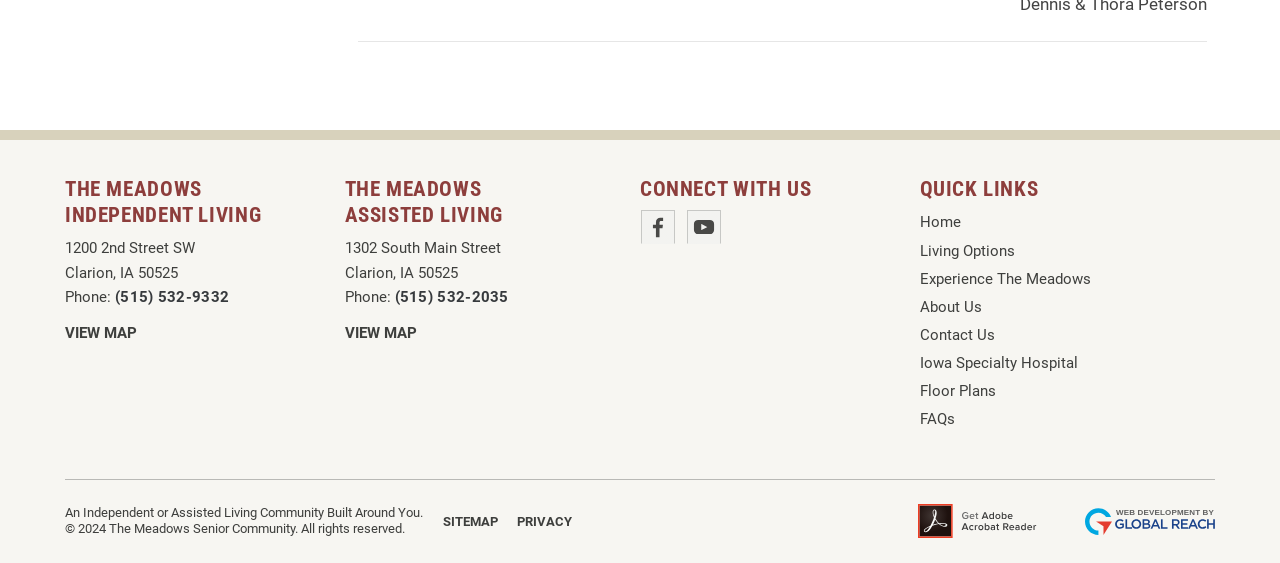Identify the bounding box for the UI element described as: "experience the meadows". The coordinates should be four float numbers between 0 and 1, i.e., [left, top, right, bottom].

[0.718, 0.479, 0.852, 0.514]